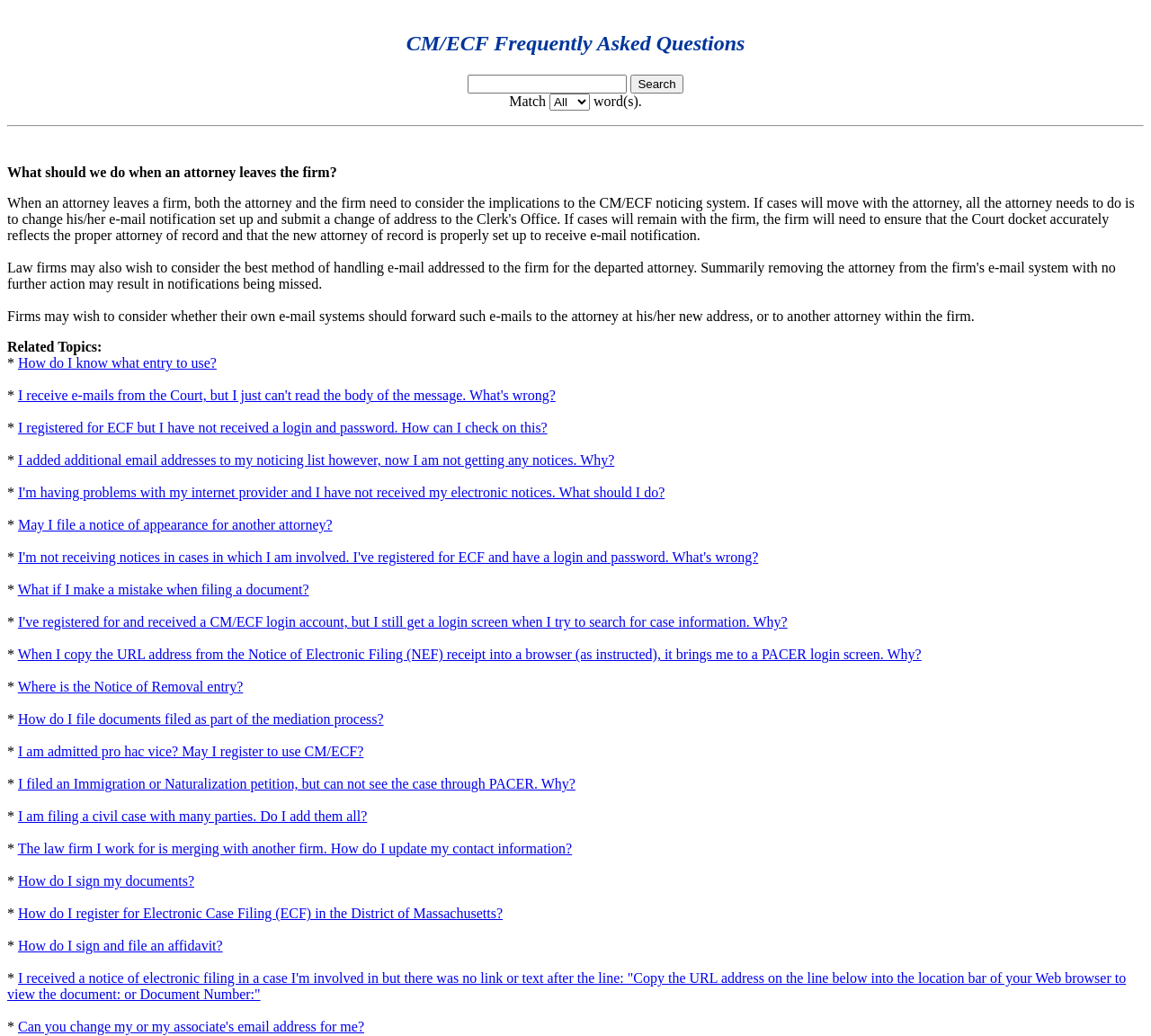Provide the bounding box coordinates for the specified HTML element described in this description: "parent_node: Match name="keywords"". The coordinates should be four float numbers ranging from 0 to 1, in the format [left, top, right, bottom].

[0.407, 0.072, 0.545, 0.091]